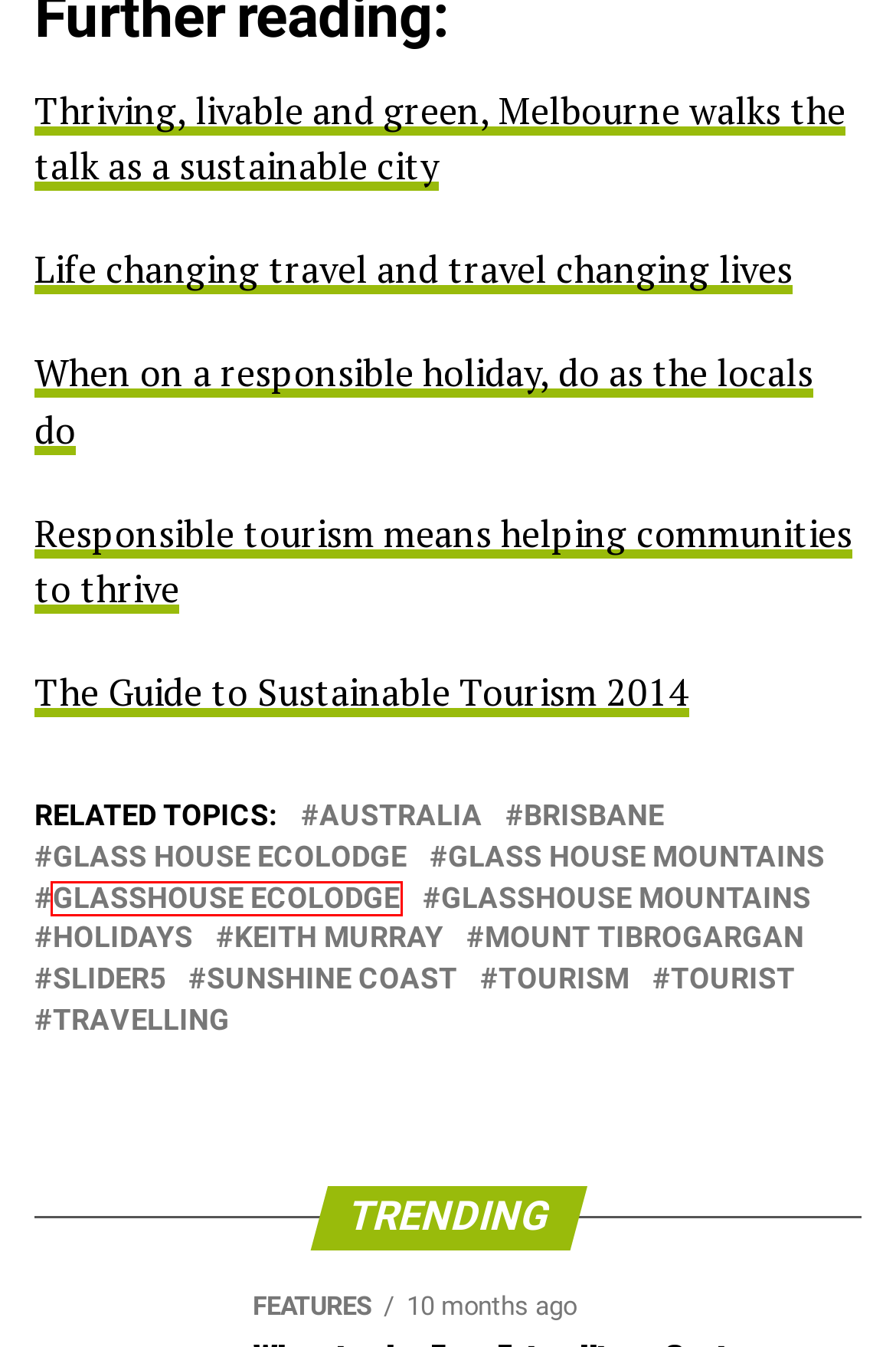Given a screenshot of a webpage featuring a red bounding box, identify the best matching webpage description for the new page after the element within the red box is clicked. Here are the options:
A. Life changing travel and travel changing lives - Blue and Green Tomorrow
B. When on a responsible holiday, do as the locals do - Blue and Green Tomorrow
C. Glasshouse Ecolodge - Blue and Green Tomorrow
D. Glasshouse Mountains - Blue and Green Tomorrow
E. Glass House Mountains - Blue and Green Tomorrow
F. Sunshine Coast - Blue and Green Tomorrow
G. Responsible tourism means helping communities to thrive - Blue and Green Tomorrow
H. The Guide to Sustainable Tourism 2014 - Blue and Green Tomorrow

C